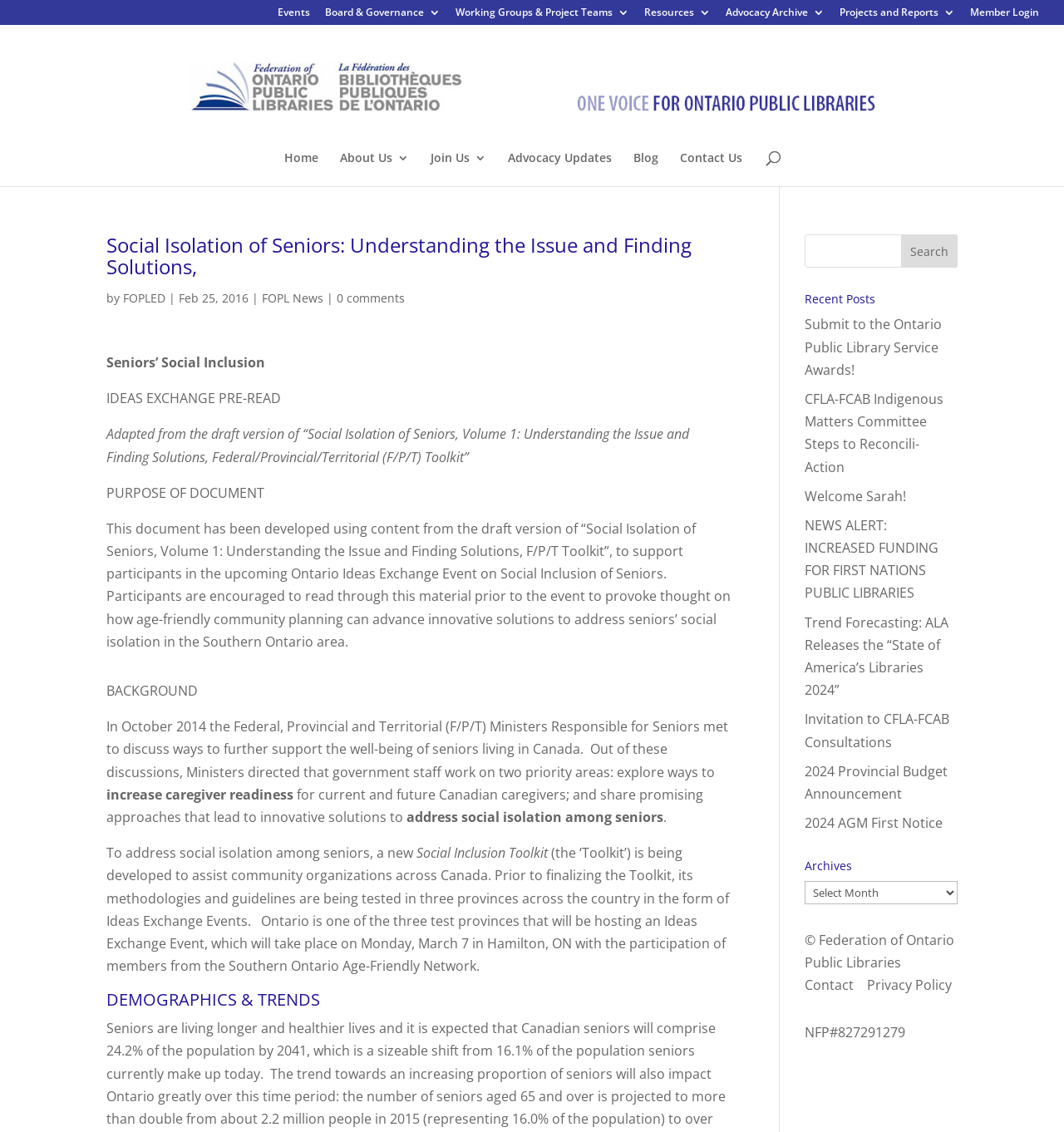Locate the bounding box coordinates of the UI element described by: "Working Groups & Project Teams". The bounding box coordinates should consist of four float numbers between 0 and 1, i.e., [left, top, right, bottom].

[0.428, 0.007, 0.591, 0.022]